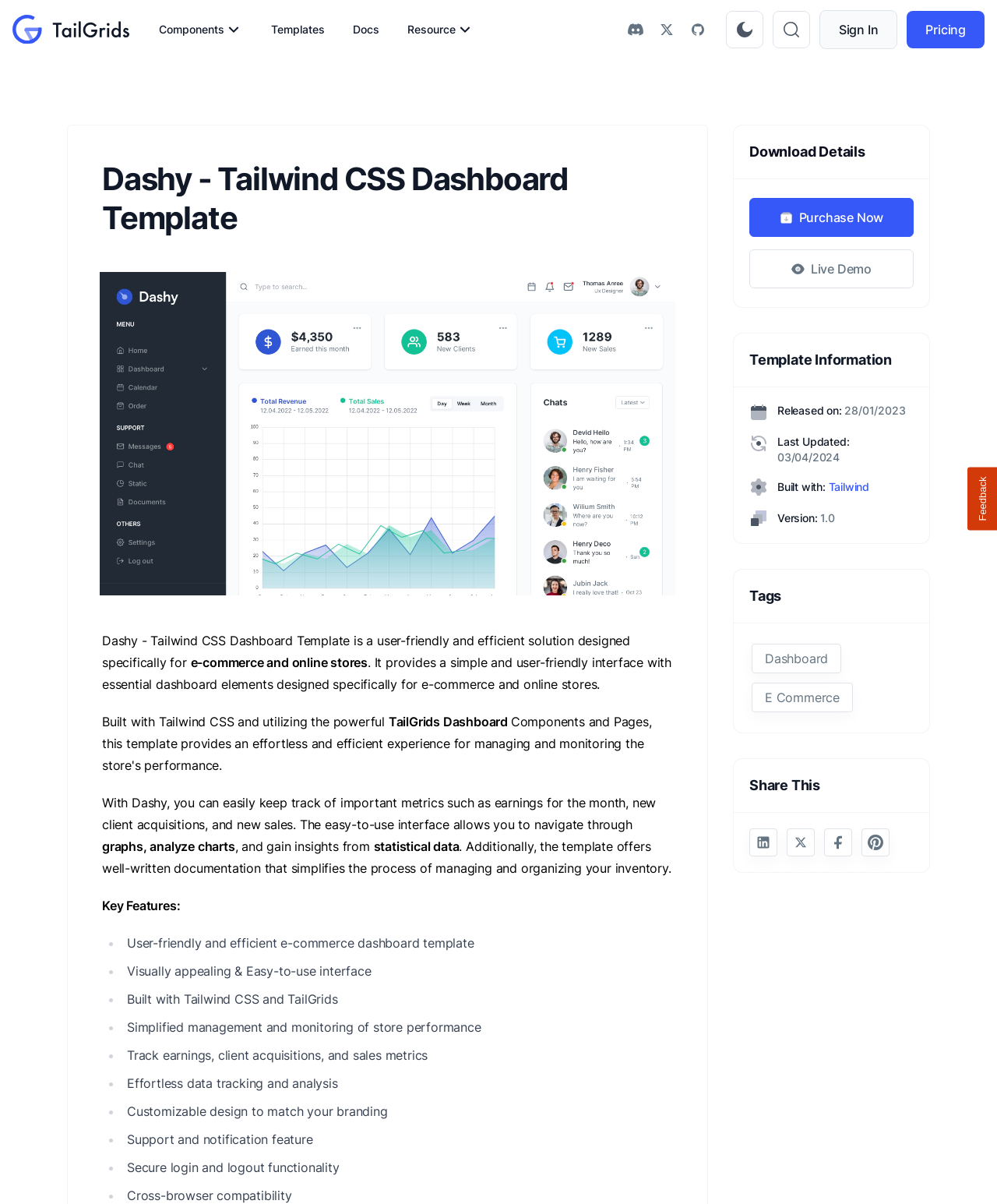What is the text of the webpage's headline?

Dashy - Tailwind CSS Dashboard Template